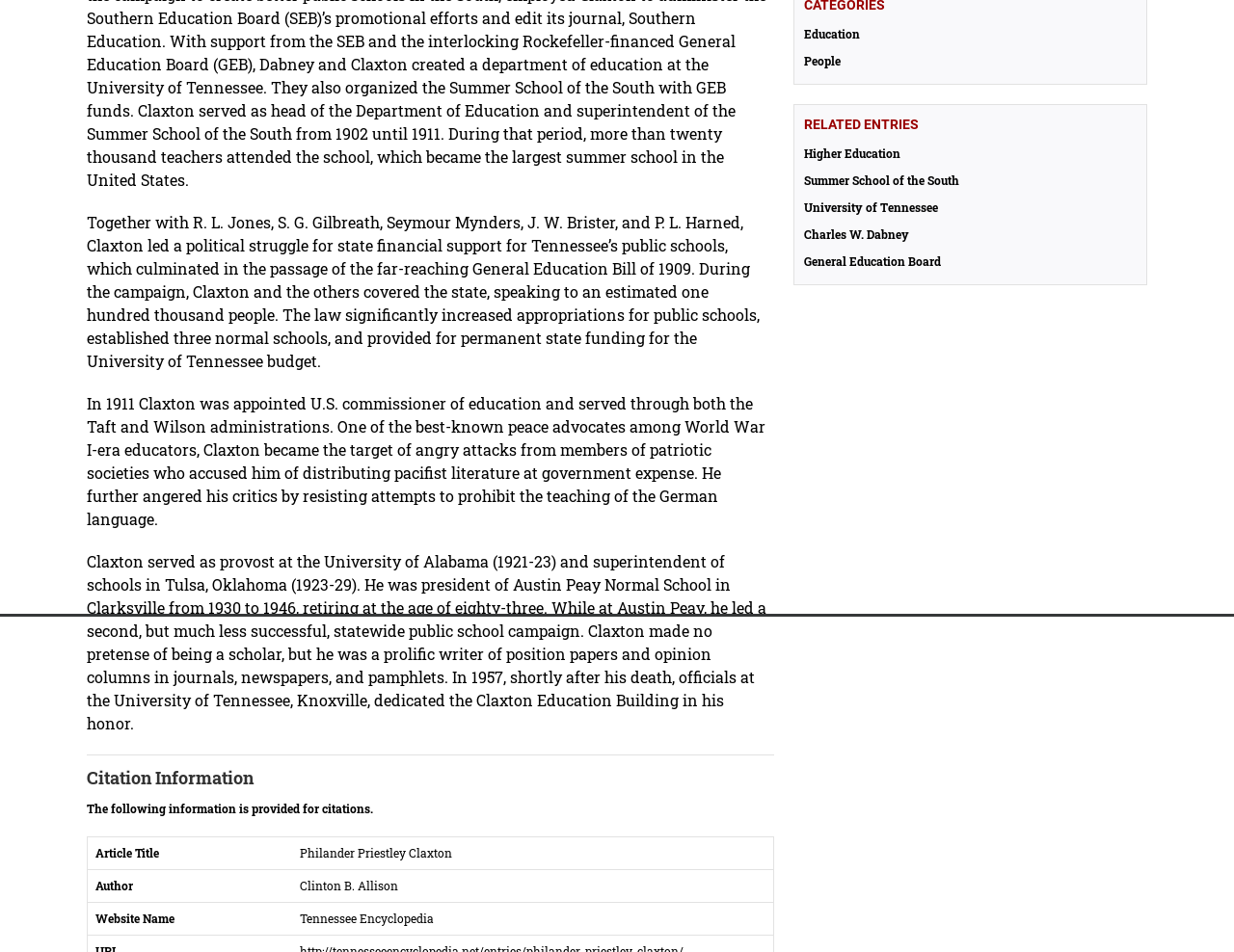Using the provided element description: "Higher Education", determine the bounding box coordinates of the corresponding UI element in the screenshot.

[0.652, 0.152, 0.921, 0.17]